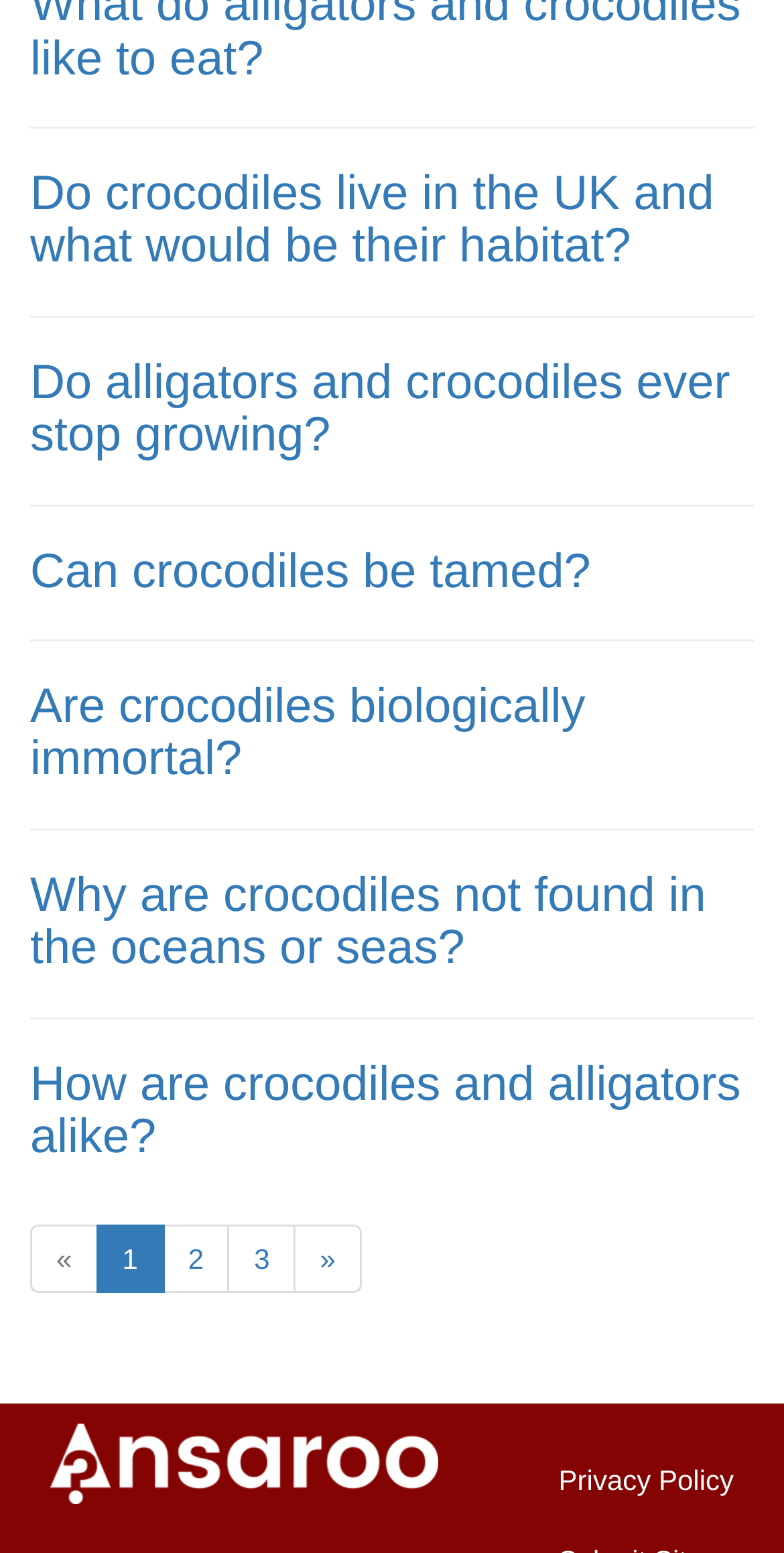Please find the bounding box coordinates of the element's region to be clicked to carry out this instruction: "Go to page 2".

[0.207, 0.789, 0.293, 0.833]